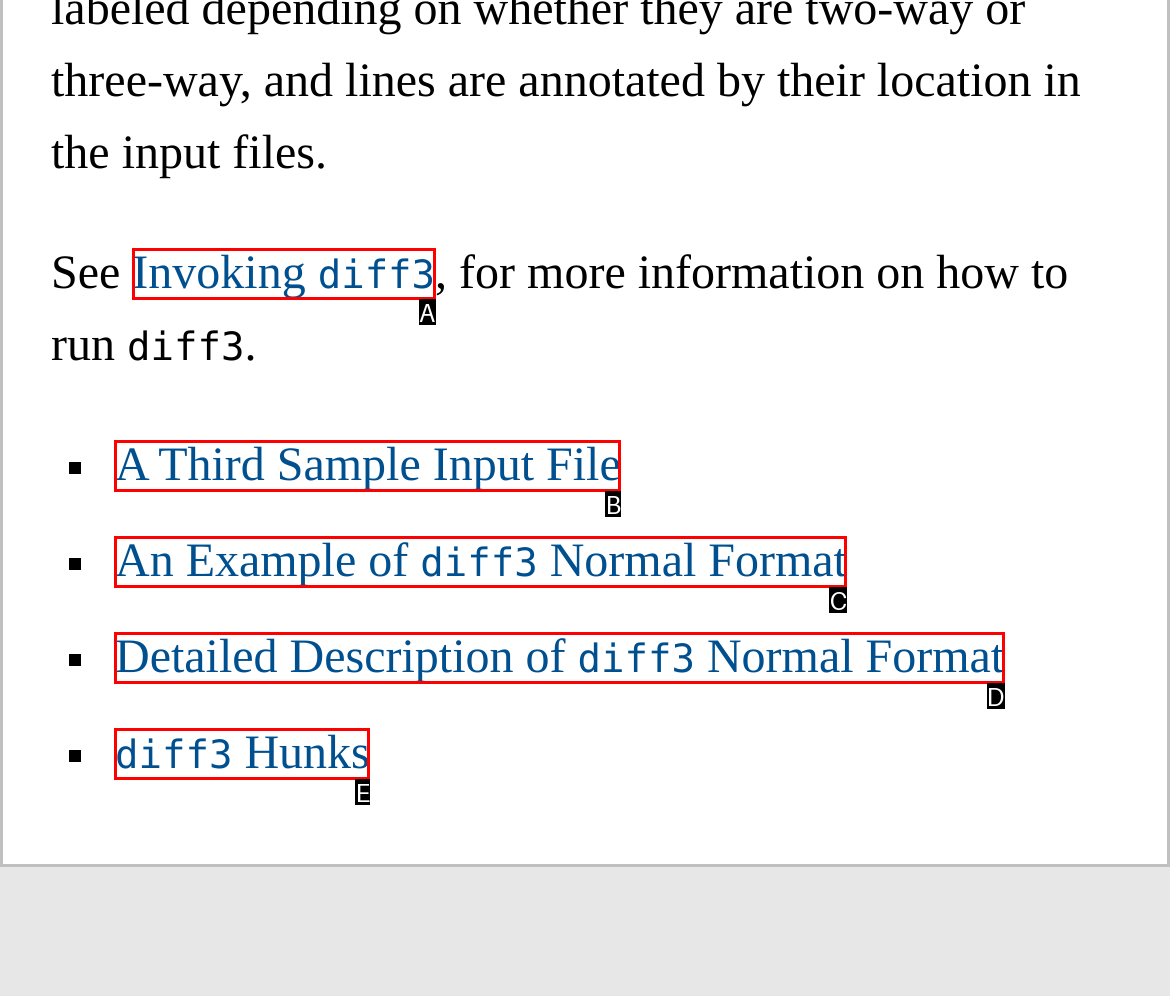From the description: Invoking diff3, select the HTML element that fits best. Reply with the letter of the appropriate option.

A